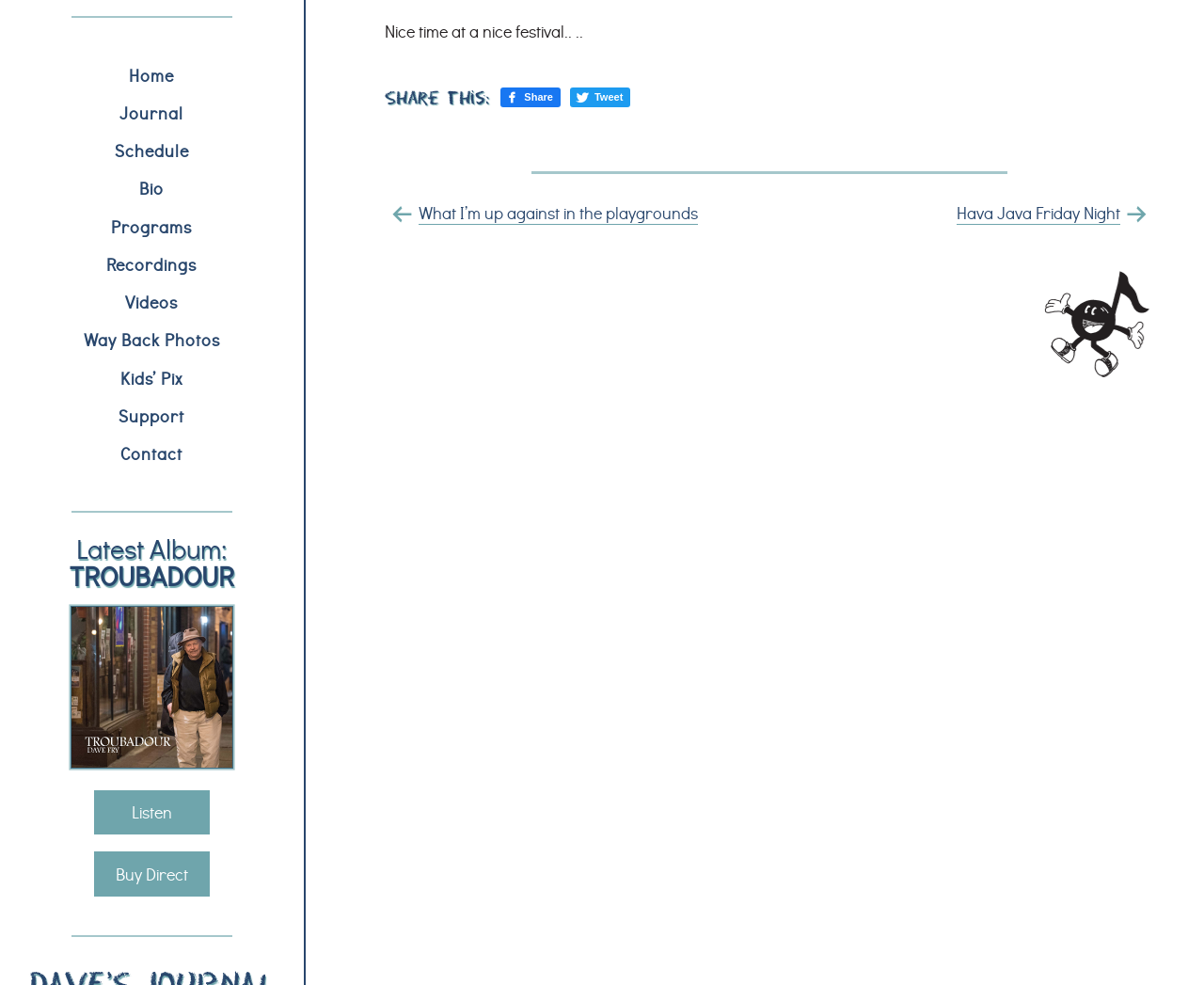Bounding box coordinates are specified in the format (top-left x, top-left y, bottom-right x, bottom-right y). All values are floating point numbers bounded between 0 and 1. Please provide the bounding box coordinate of the region this sentence describes: 2021 annual report

None